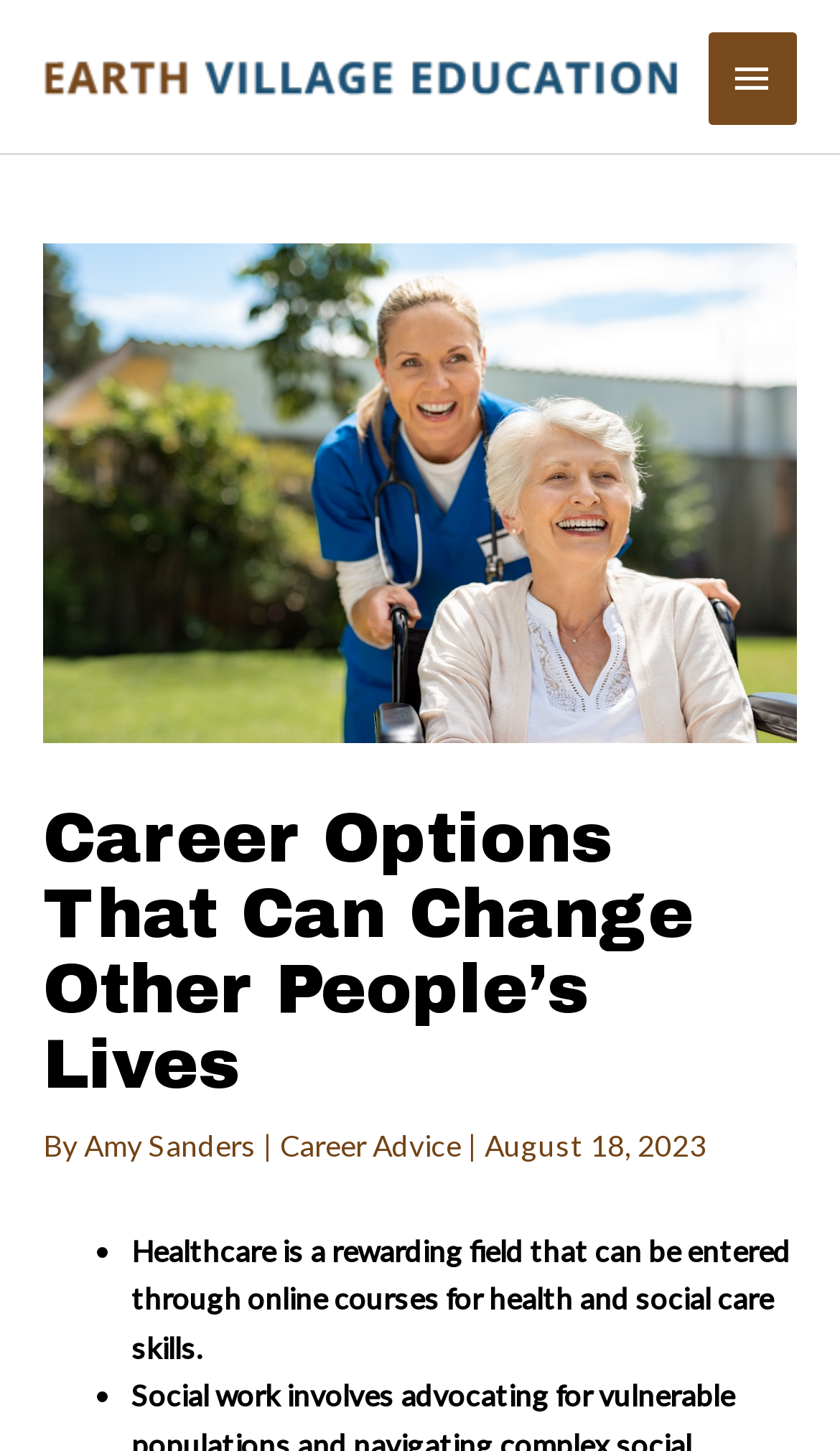Please reply with a single word or brief phrase to the question: 
What is the occupation of the person in the image?

Nurse